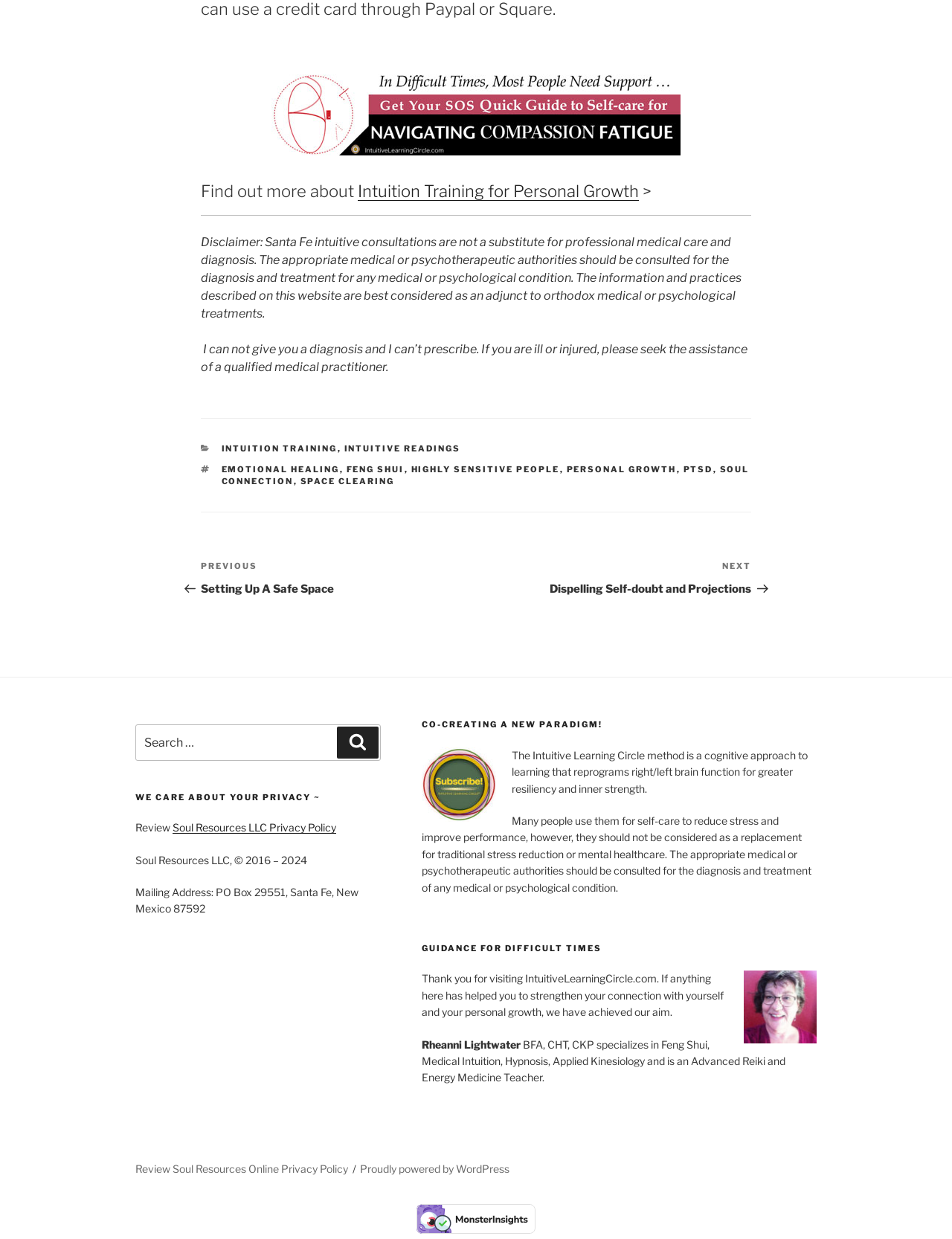Identify the bounding box coordinates of the area that should be clicked in order to complete the given instruction: "Click on the 'INTUITION TRAINING' link". The bounding box coordinates should be four float numbers between 0 and 1, i.e., [left, top, right, bottom].

[0.232, 0.358, 0.354, 0.366]